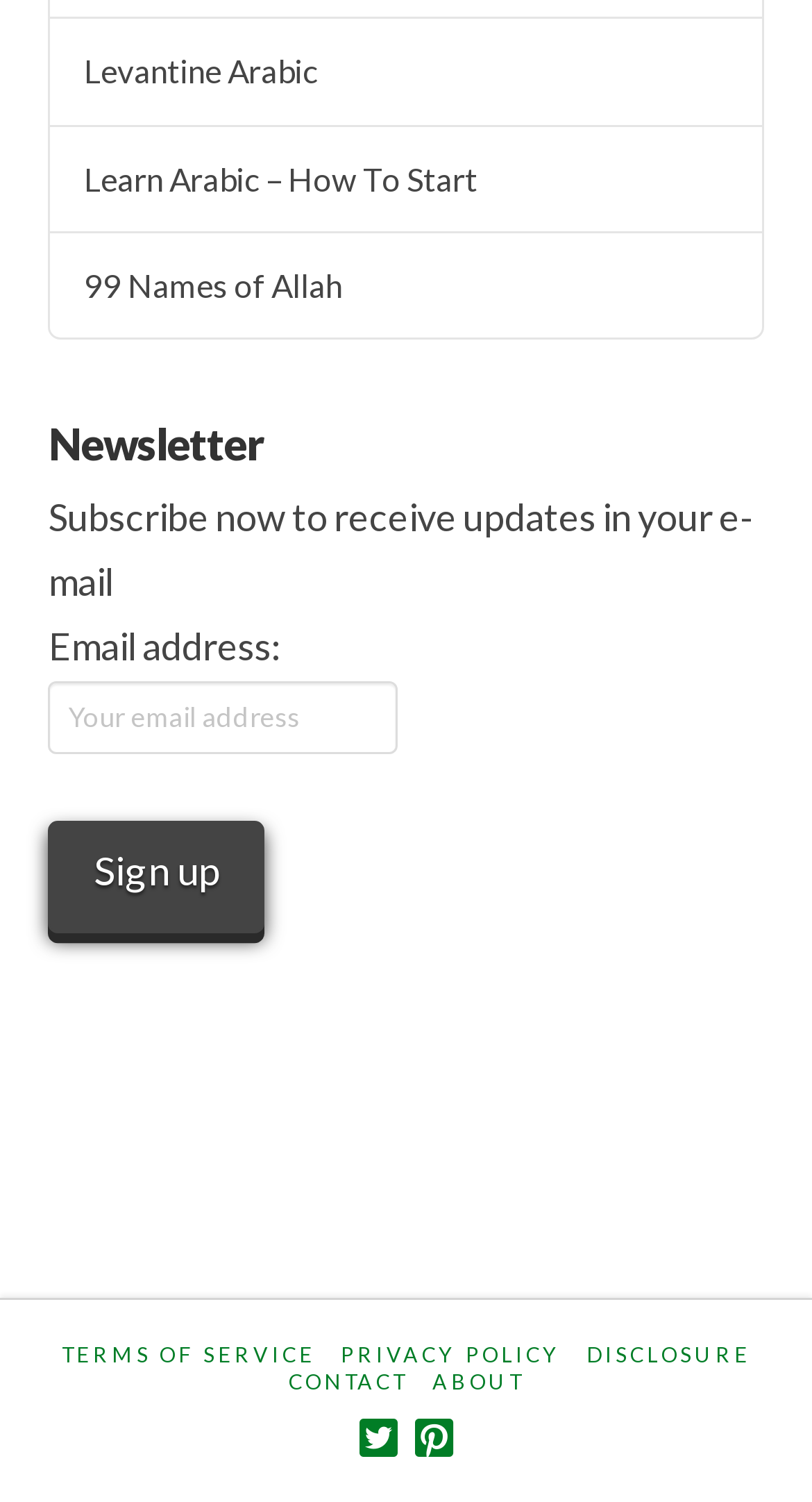Identify the bounding box coordinates of the clickable region to carry out the given instruction: "Contact the website owner".

[0.355, 0.911, 0.501, 0.929]